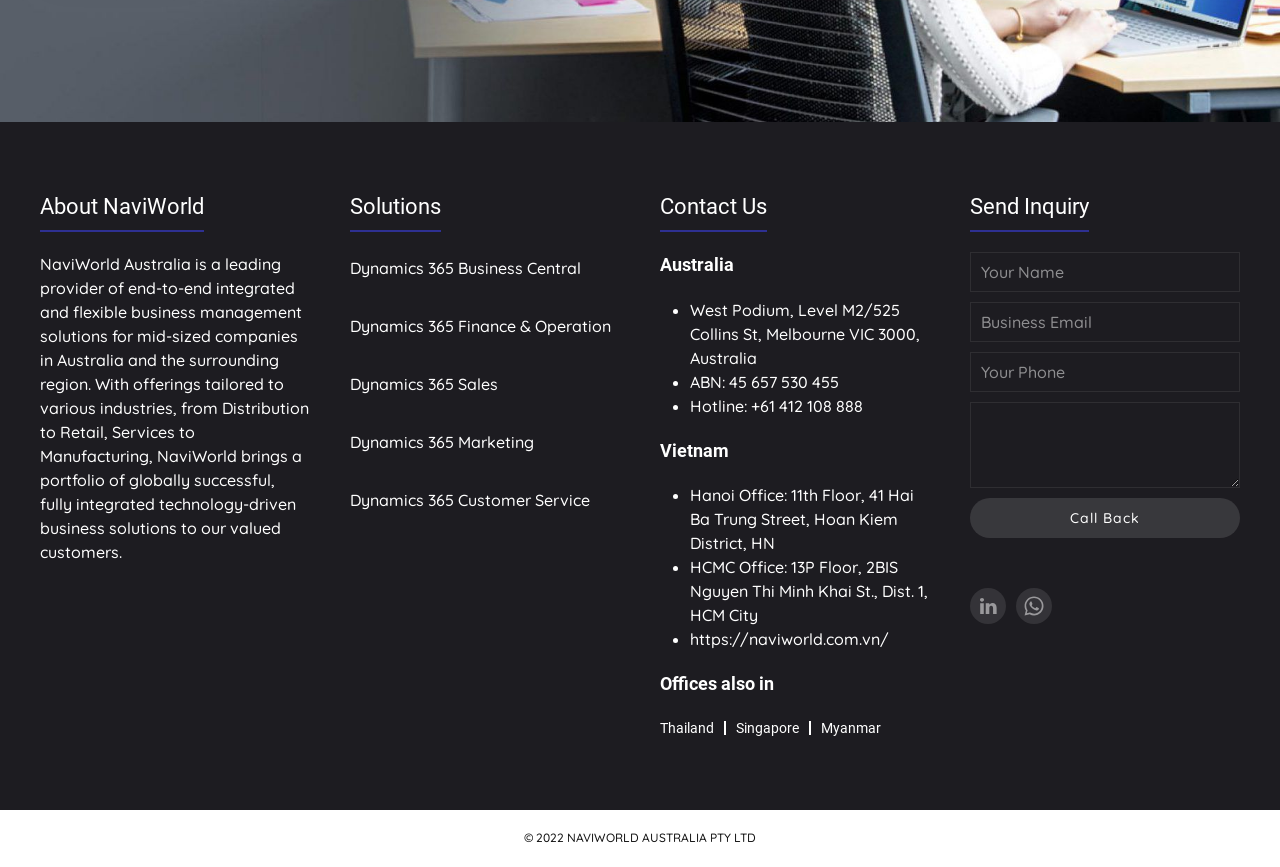Refer to the screenshot and answer the following question in detail:
In how many countries does NaviWorld have offices?

According to the 'Contact Us' section, NaviWorld has offices in Australia, Vietnam, Thailand, Singapore, and Myanmar.